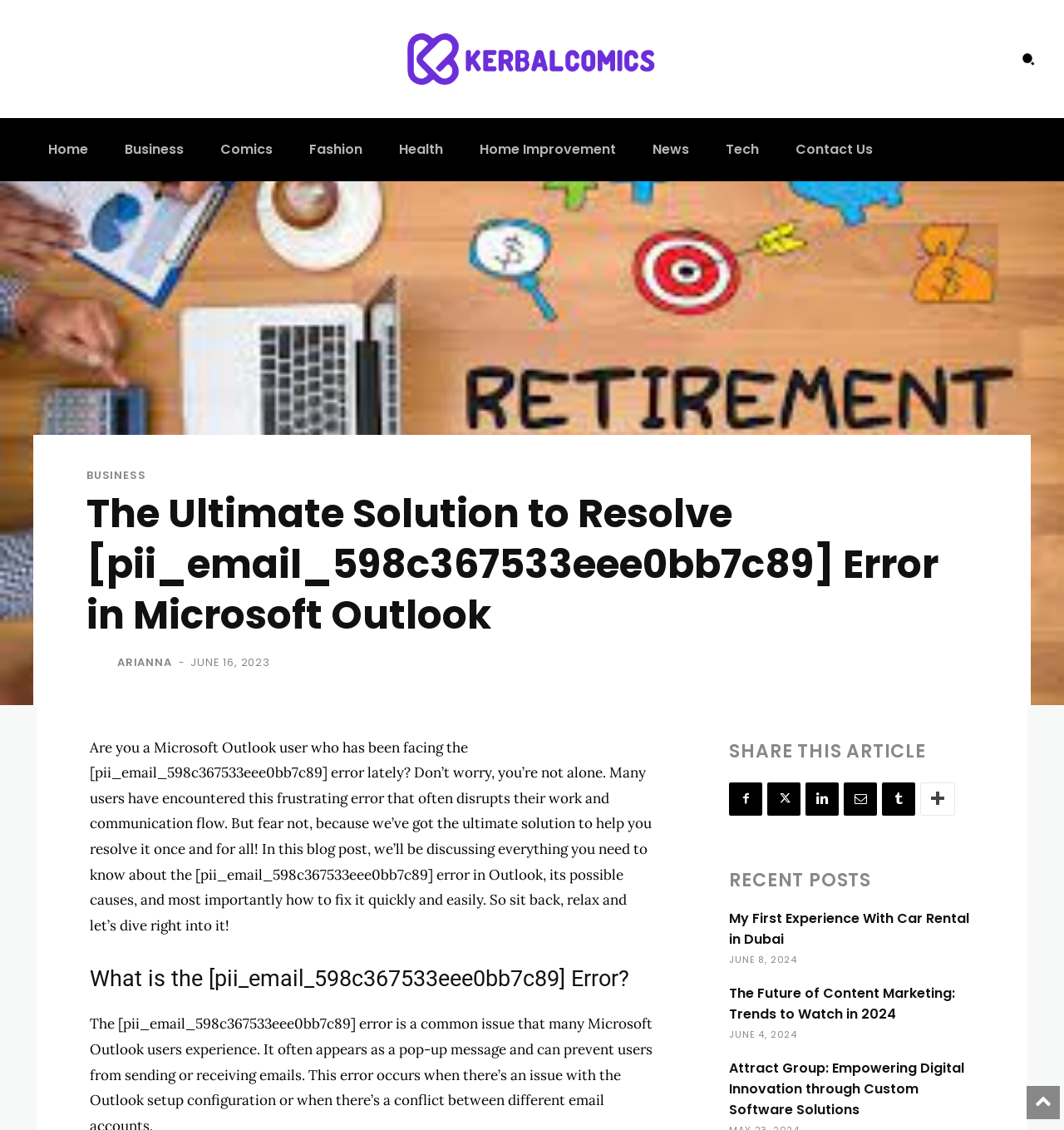Given the webpage screenshot, identify the bounding box of the UI element that matches this description: "Home Improvement".

[0.44, 0.104, 0.59, 0.16]